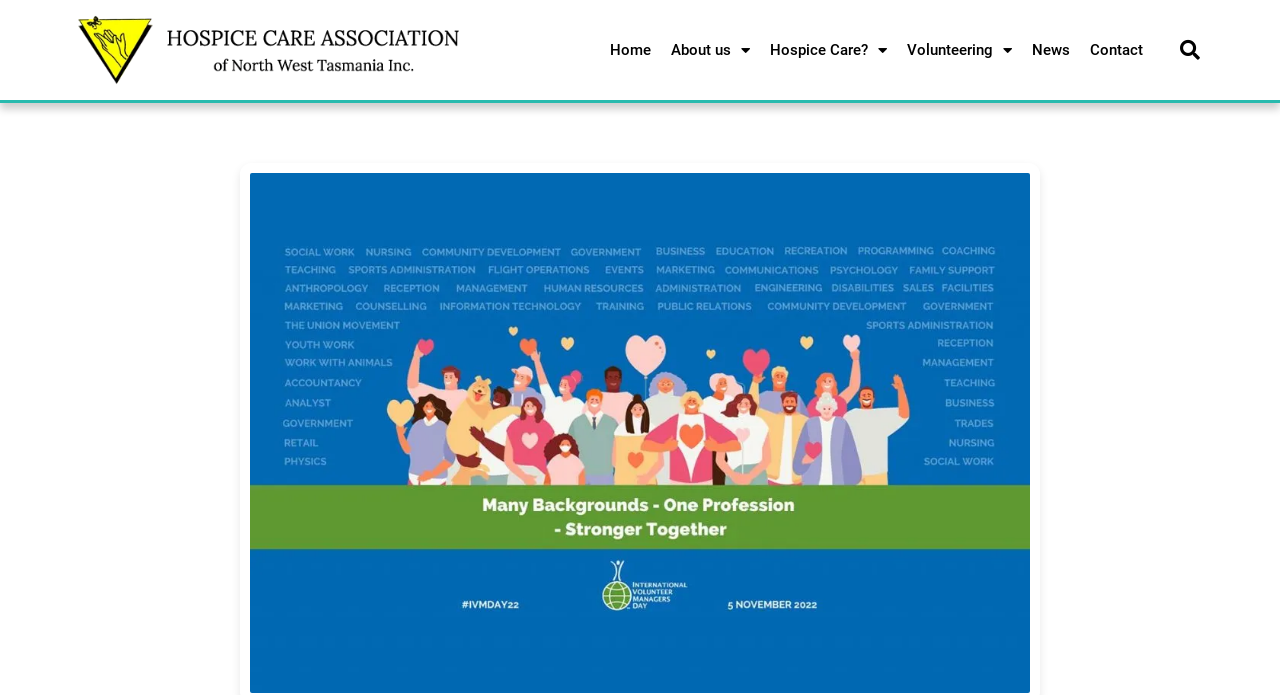Use a single word or phrase to answer the question: 
What is the last menu item?

Contact